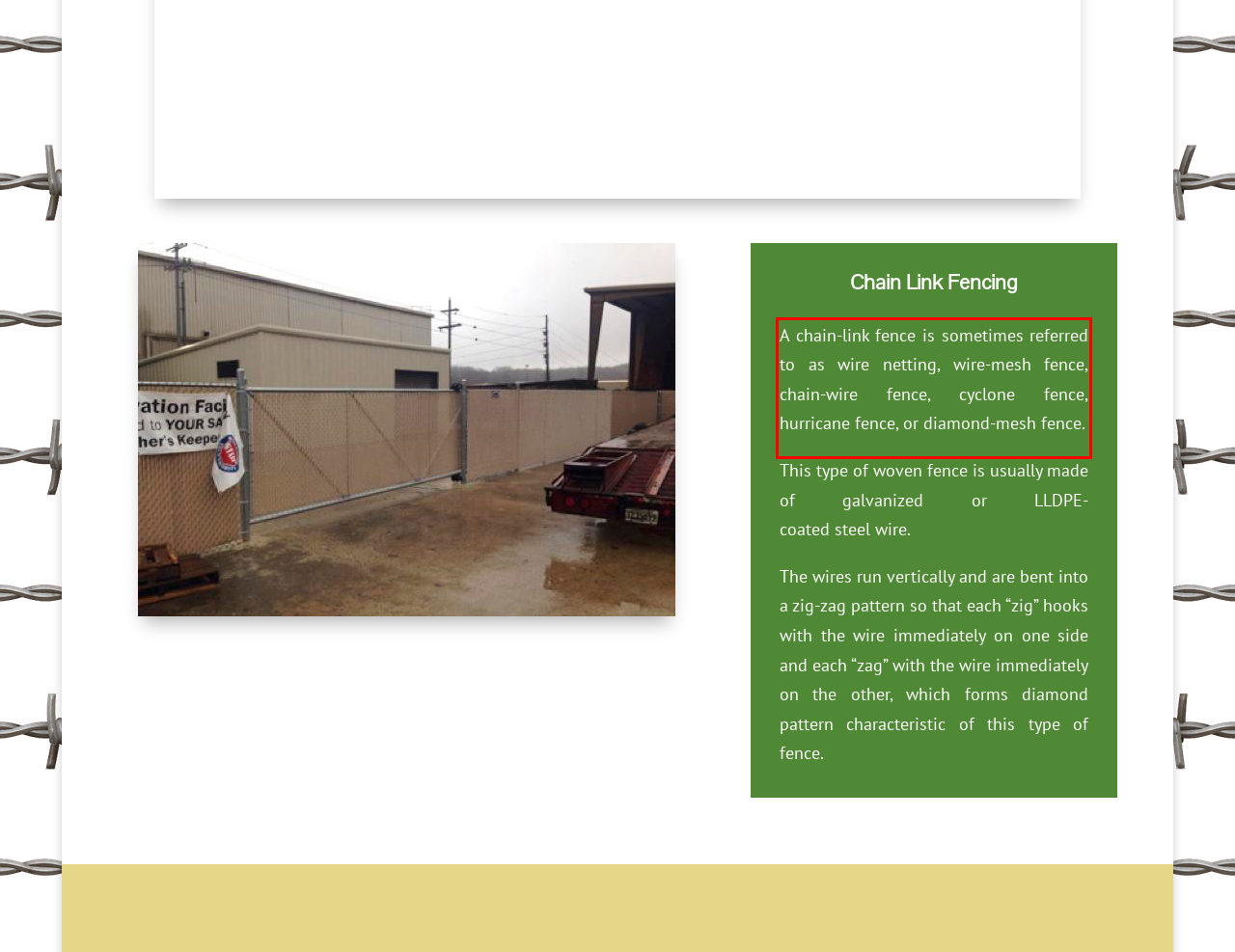Please examine the webpage screenshot containing a red bounding box and use OCR to recognize and output the text inside the red bounding box.

A chain-link fence is sometimes referred to as wire netting, wire-mesh fence, chain-wire fence, cyclone fence, hurricane fence, or diamond-mesh fence.